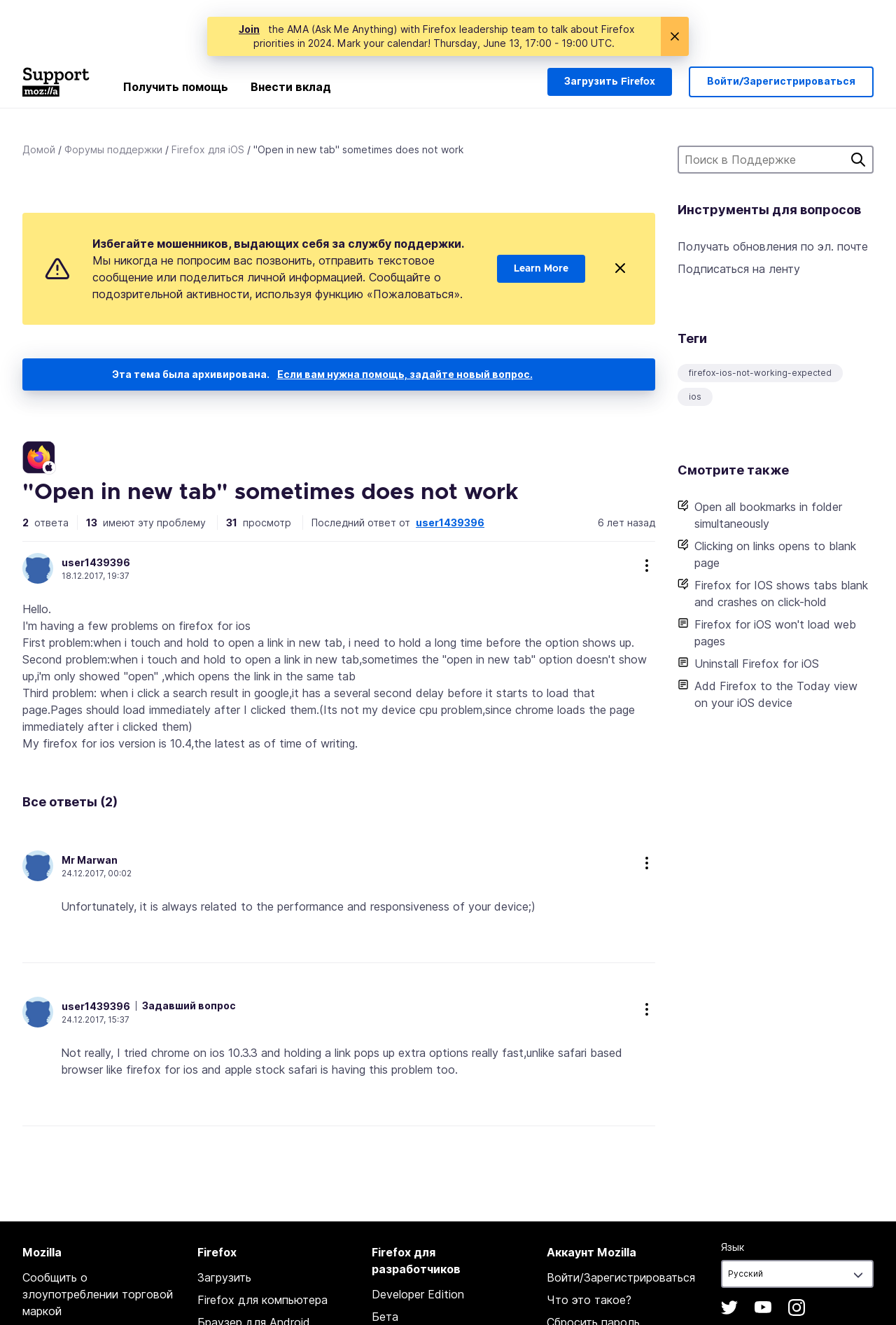Please identify the bounding box coordinates of the clickable region that I should interact with to perform the following instruction: "Search in the forum". The coordinates should be expressed as four float numbers between 0 and 1, i.e., [left, top, right, bottom].

[0.756, 0.11, 0.975, 0.131]